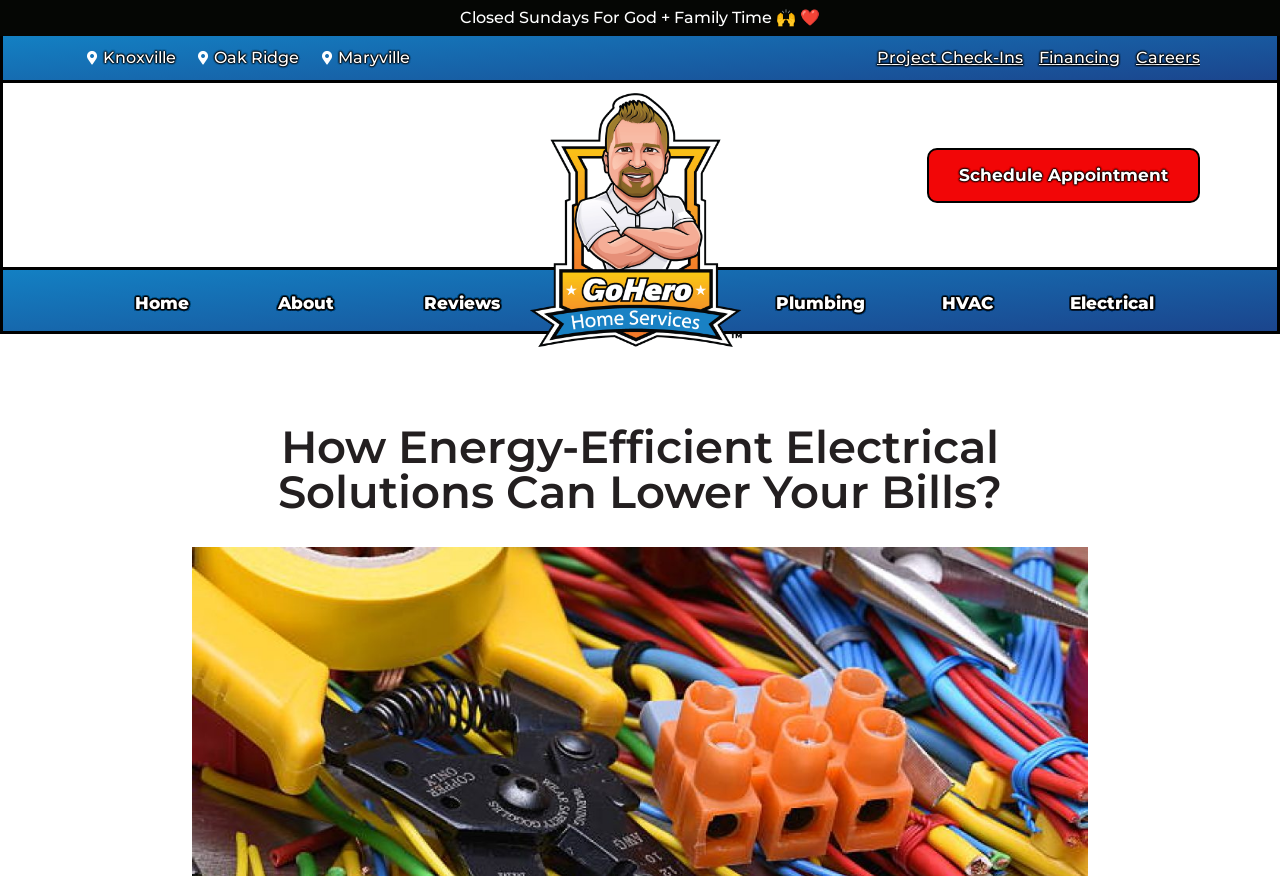Answer the following inquiry with a single word or phrase:
What is the purpose of the 'Schedule Appointment' link?

To schedule an appointment